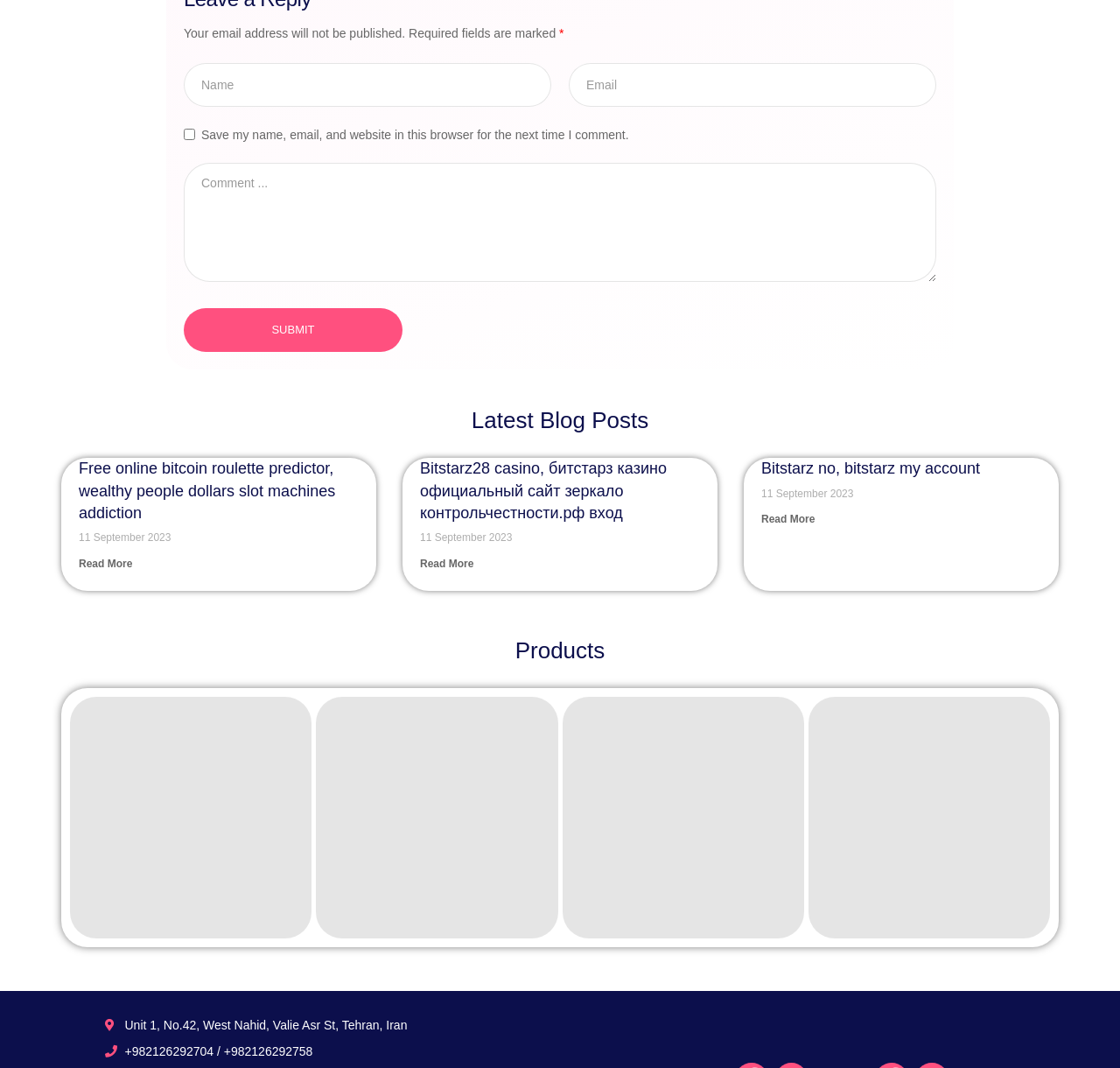Answer the question with a single word or phrase: 
How many phone numbers are provided?

2